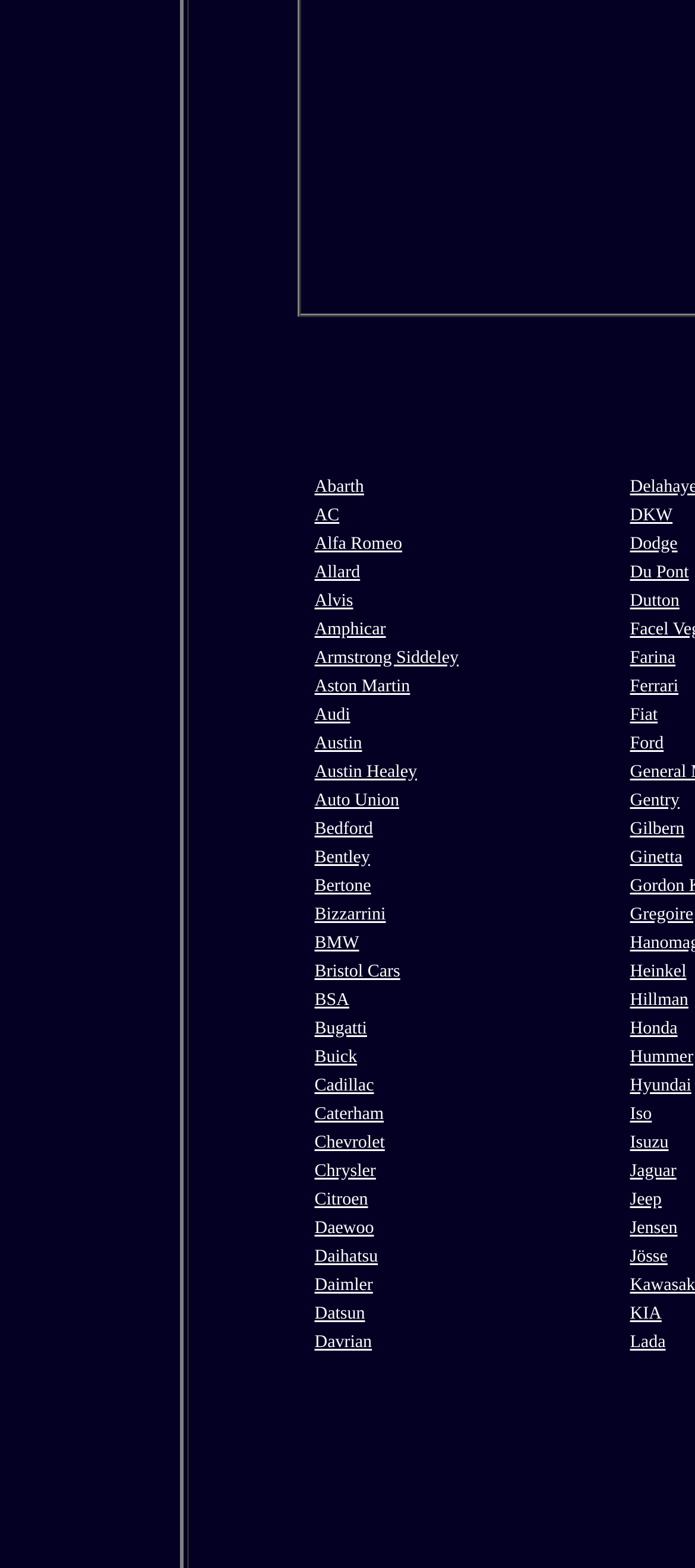Given the element description "Armstrong Siddeley", identify the bounding box of the corresponding UI element.

[0.453, 0.407, 0.66, 0.427]